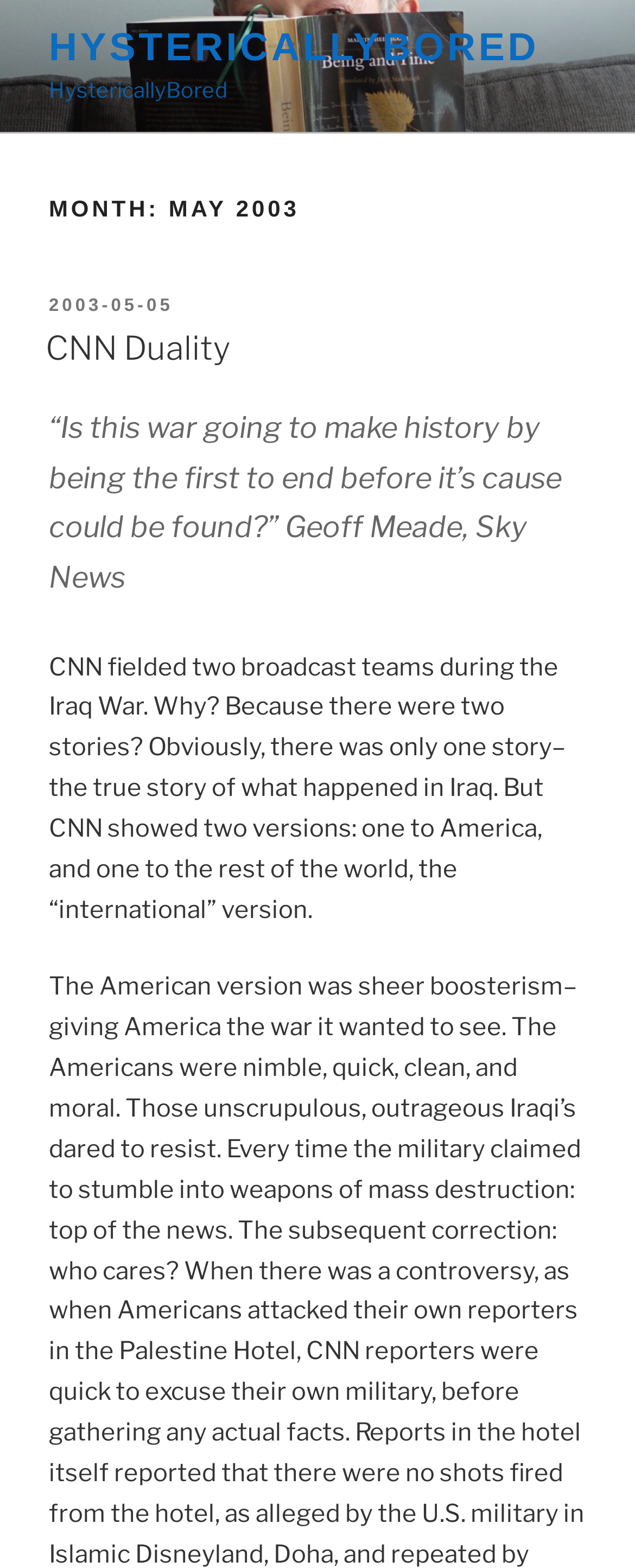Give a complete and precise description of the webpage's appearance.

The webpage appears to be a blog post from May 2003, titled "HystericallyBored". At the top, there is a link to the blog's main page, labeled "HYSTERICALLYBORED", which takes up most of the top section of the page. Below this, there is a heading that reads "MONTH: MAY 2003", which spans almost the entire width of the page.

Underneath the heading, there is a section with a "POSTED ON" label, followed by a link to a specific date, "2003-05-05". Next to this, there is a heading that reads "CNN Duality", which is also a link. This section is positioned slightly below the "MONTH: MAY 2003" heading.

Below the "CNN Duality" heading, there is a blockquote that contains a quote from Geoff Meade, Sky News, which takes up a significant portion of the page. The quote is indented and has a clear separation from the surrounding text.

Following the blockquote, there is a paragraph of text that discusses CNN's coverage of the Iraq War, specifically how they presented two different versions of the story to America and the rest of the world. This text is positioned below the blockquote and takes up a significant amount of space on the page.